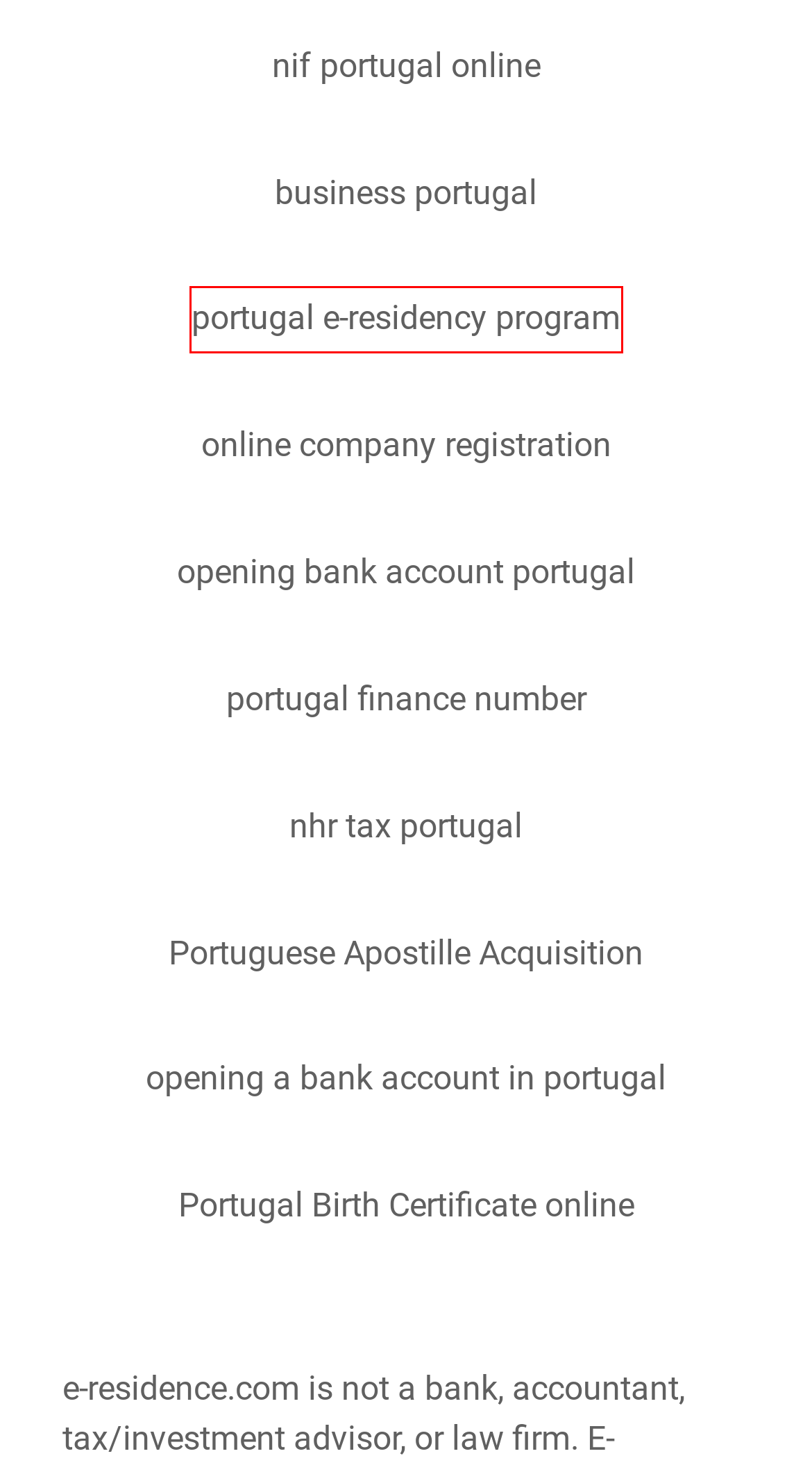Observe the screenshot of a webpage with a red bounding box around an element. Identify the webpage description that best fits the new page after the element inside the bounding box is clicked. The candidates are:
A. Open a bank account in Portugal online - E-residence
B. e-residence.com Reviews | Read Customer Service Reviews of e-residence.com
C. NIE Spain online - get NIE Spanish number - e-residence
D. NIE VERDE – CERTIFICADO DE REGISTRO DE CIUDADANO DE LA U.E. - e-residence
E. Blog - e-residence.com
F. Get e-residency Portugal: apply for NIF - e-residence.com
G. Register a company in Portugal online - start your buisness - E-residence
H. Portugal apostille services online - e-residence

F